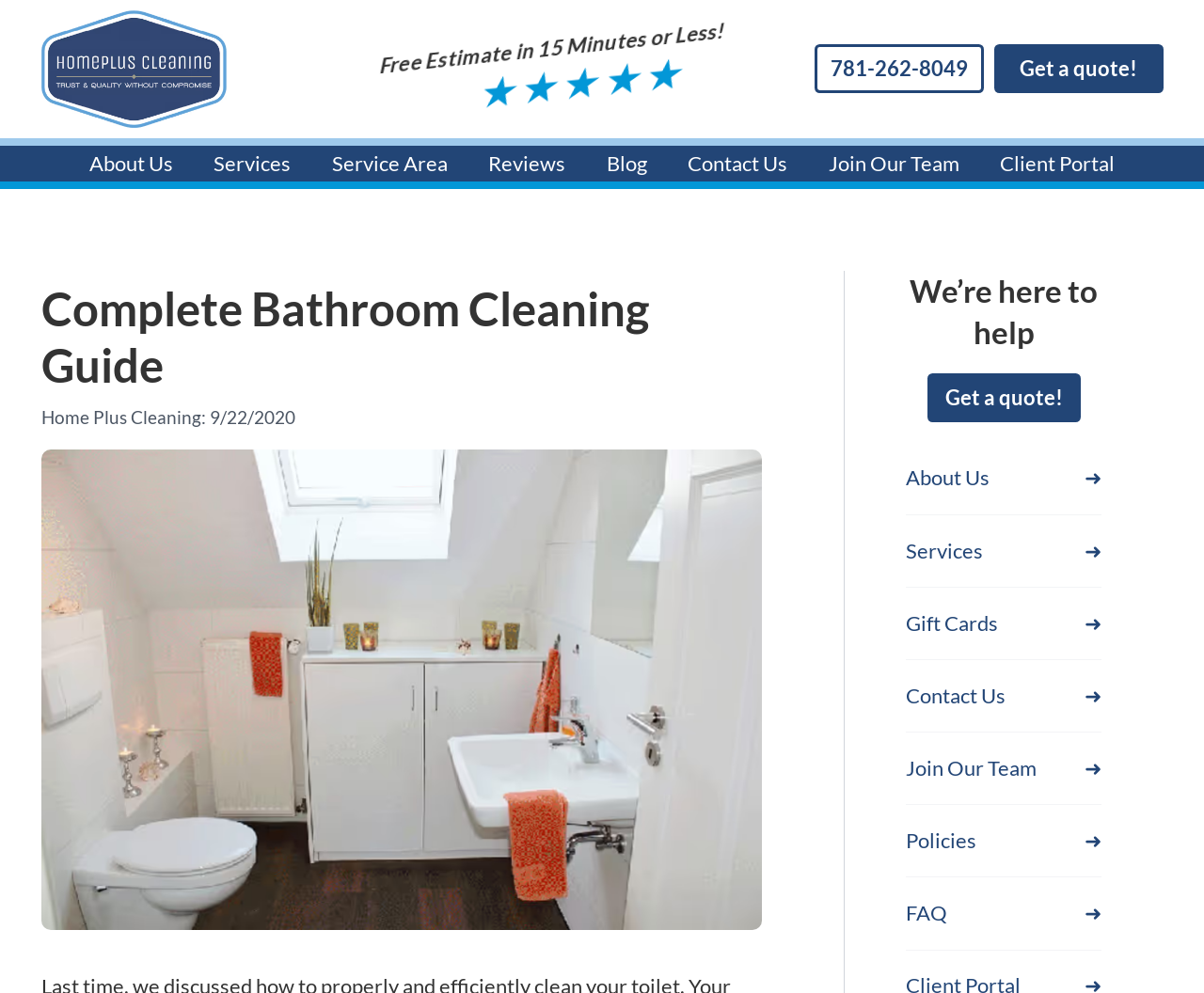Determine the bounding box coordinates of the UI element described by: "Contact Us".

[0.571, 0.149, 0.654, 0.18]